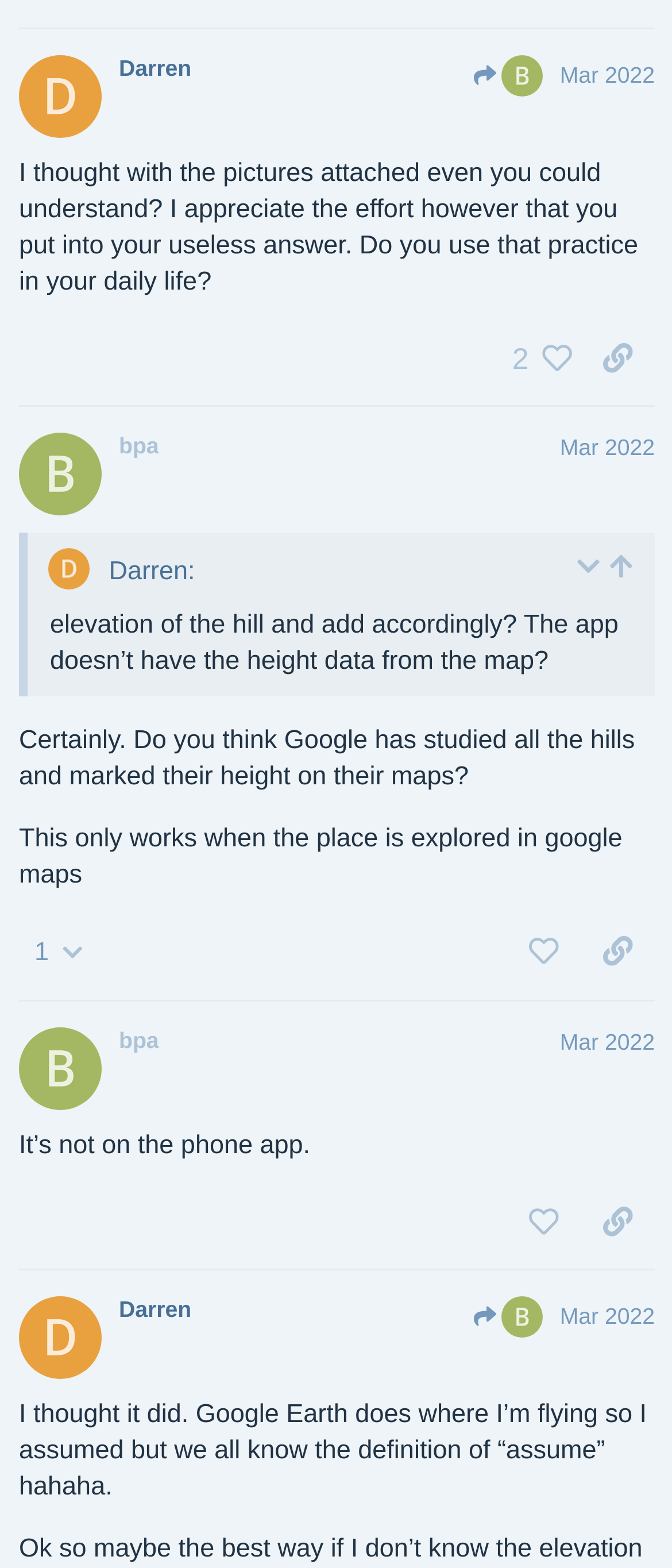Please indicate the bounding box coordinates for the clickable area to complete the following task: "Go to the quoted post". The coordinates should be specified as four float numbers between 0 and 1, i.e., [left, top, right, bottom].

[0.905, 0.353, 0.944, 0.371]